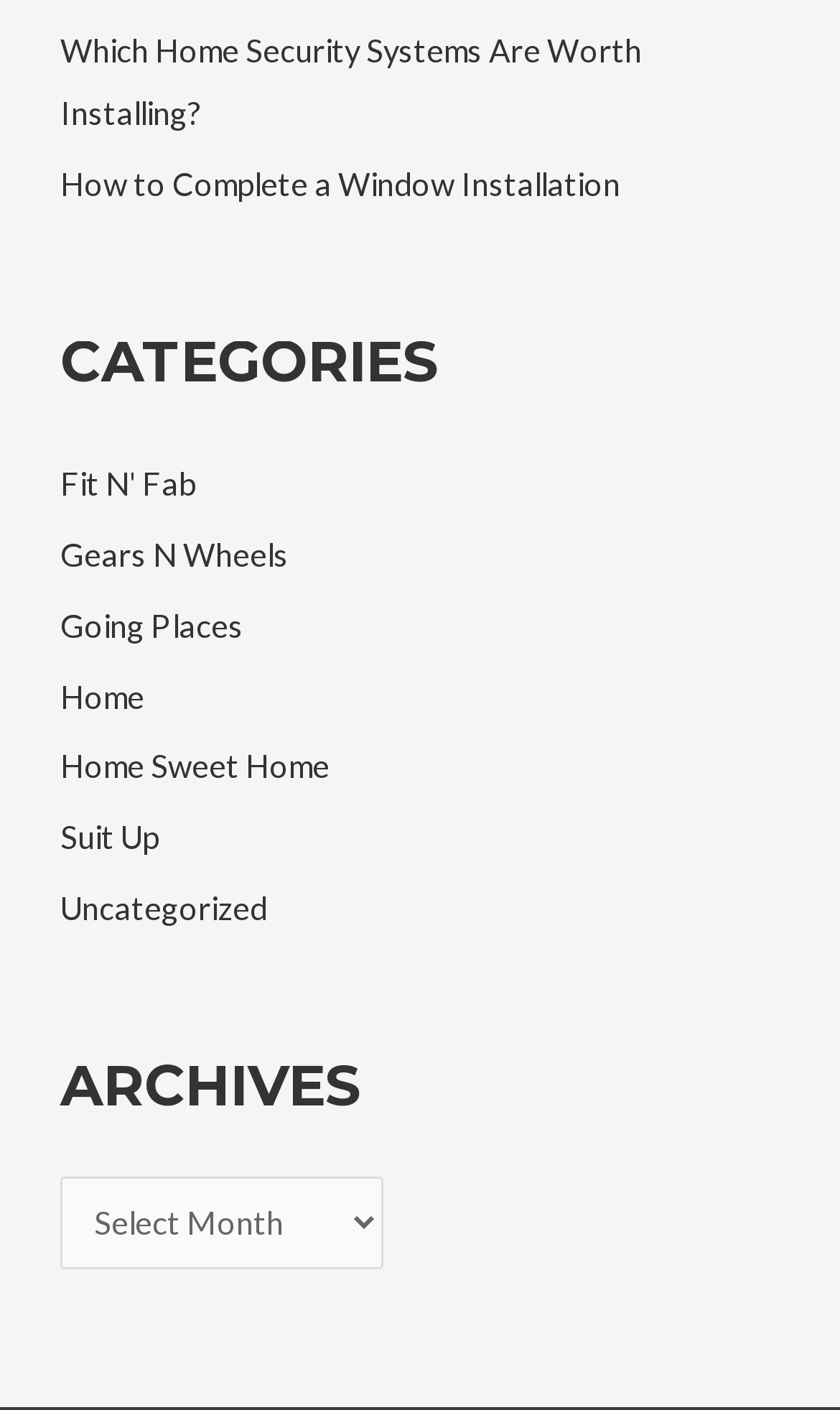Pinpoint the bounding box coordinates of the clickable area needed to execute the instruction: "Choose an archive from the dropdown". The coordinates should be specified as four float numbers between 0 and 1, i.e., [left, top, right, bottom].

[0.071, 0.835, 0.456, 0.9]